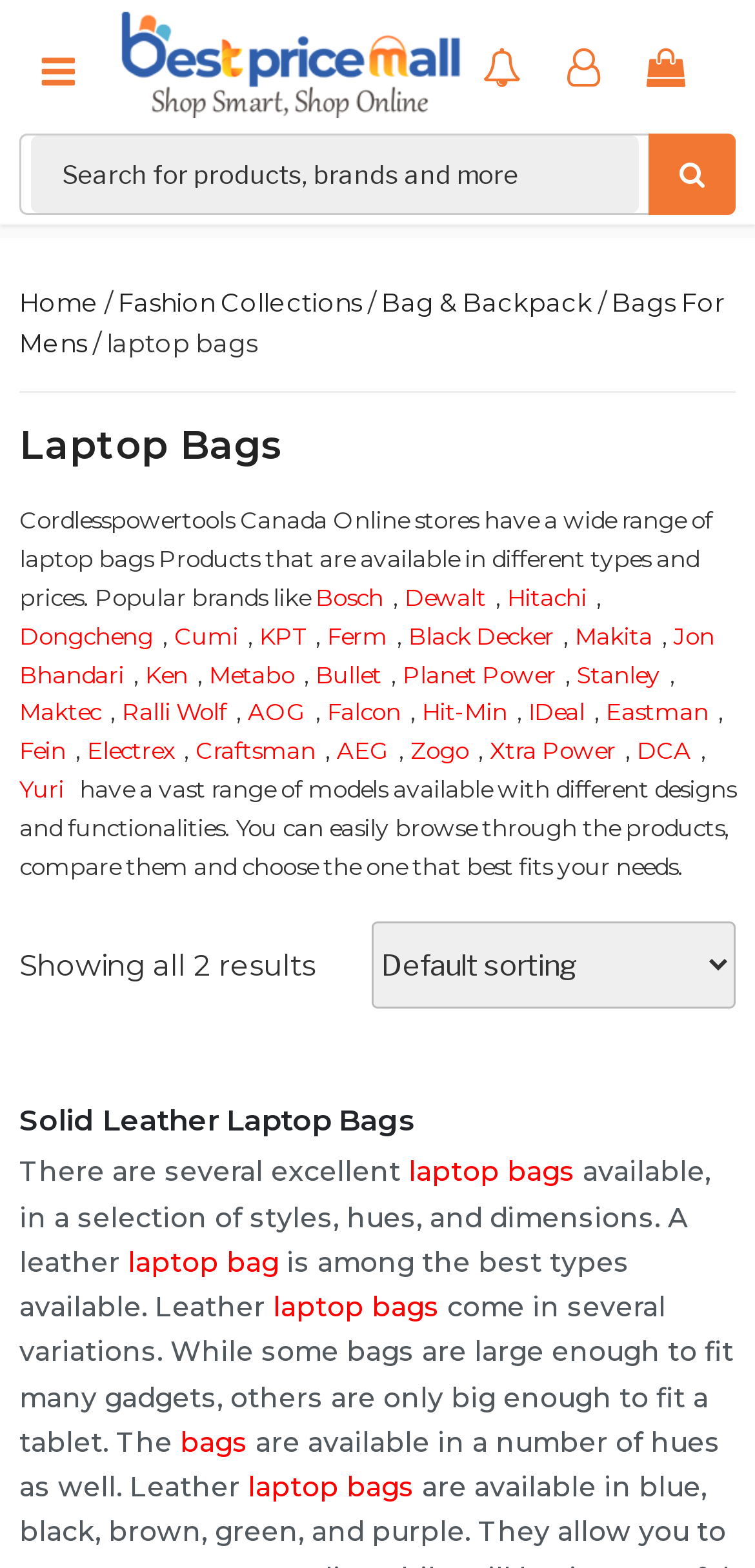Locate the bounding box of the user interface element based on this description: "Bags for Mens".

[0.026, 0.182, 0.959, 0.229]